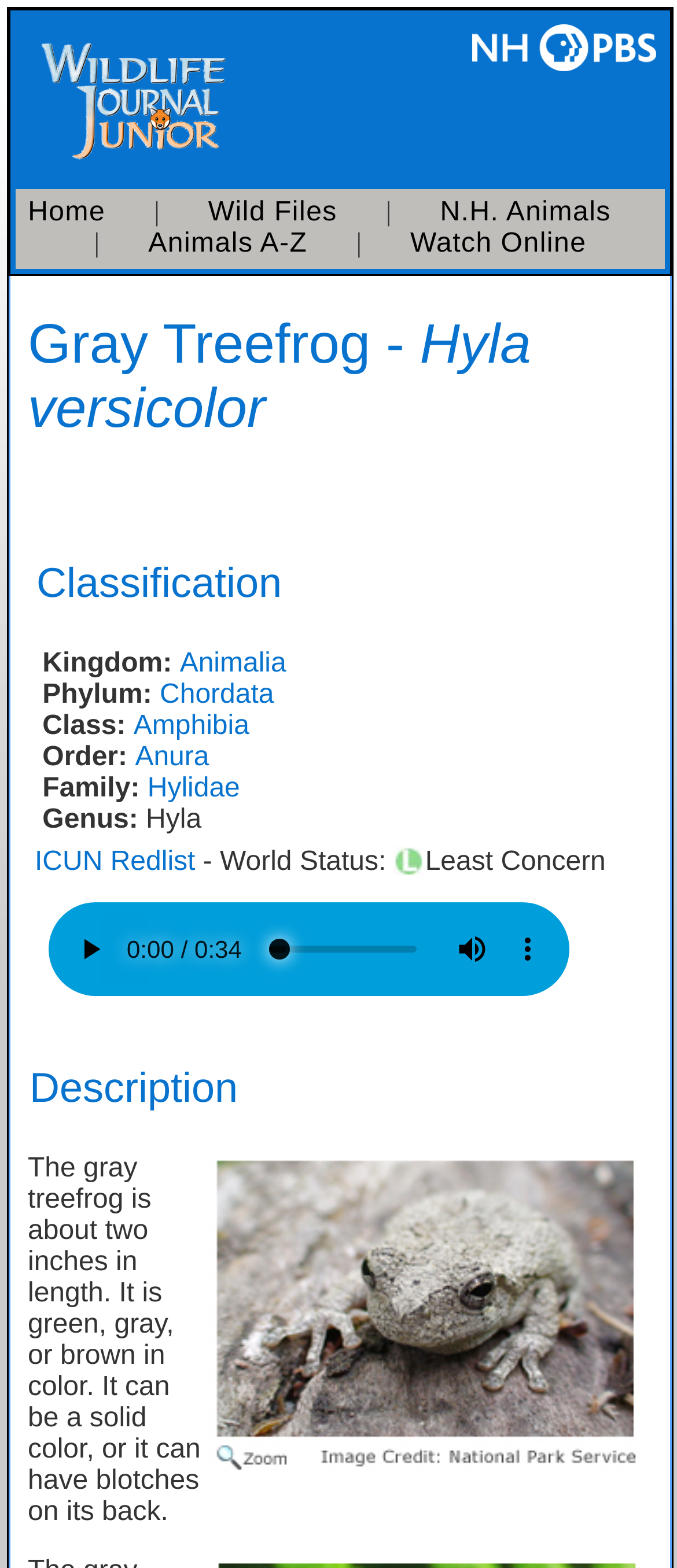Determine the bounding box coordinates of the region to click in order to accomplish the following instruction: "Click the 'Wild Files' link". Provide the coordinates as four float numbers between 0 and 1, specifically [left, top, right, bottom].

[0.308, 0.126, 0.498, 0.145]